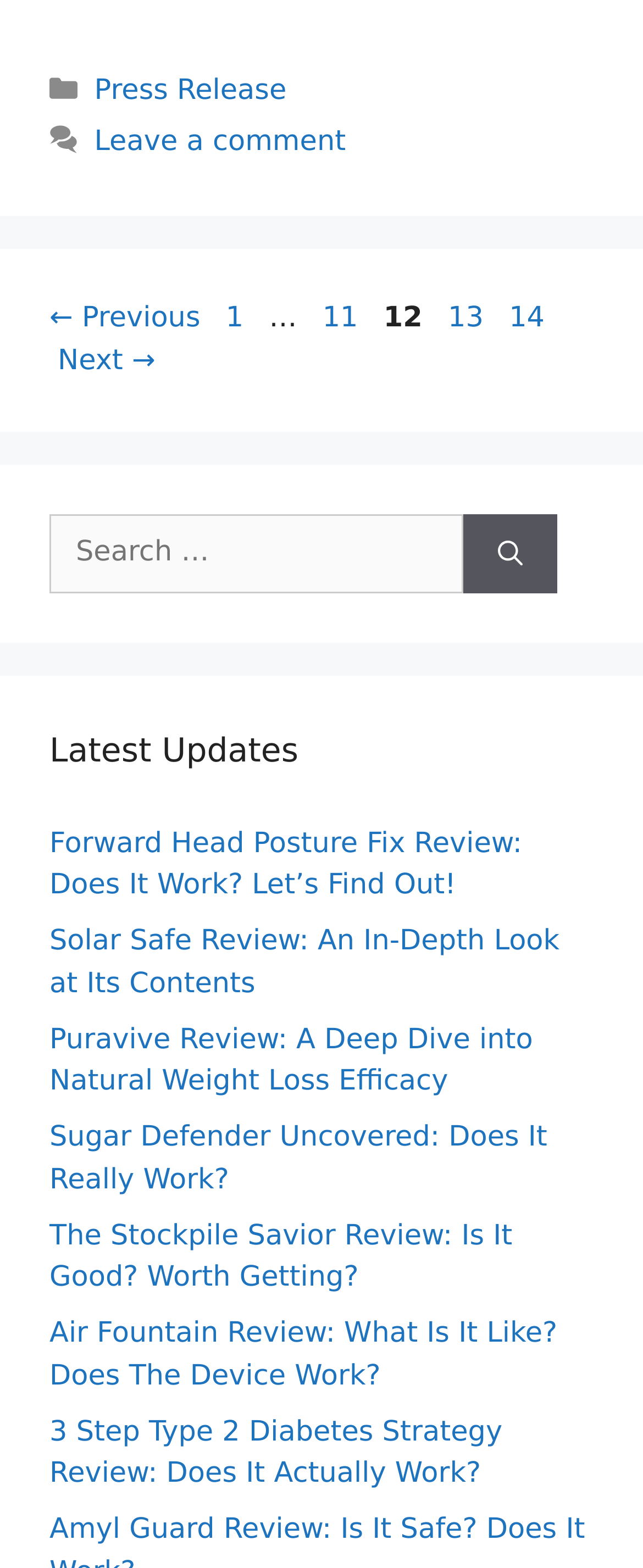Determine the bounding box for the described HTML element: "parent_node: Search for: aria-label="Search"". Ensure the coordinates are four float numbers between 0 and 1 in the format [left, top, right, bottom].

[0.721, 0.328, 0.867, 0.378]